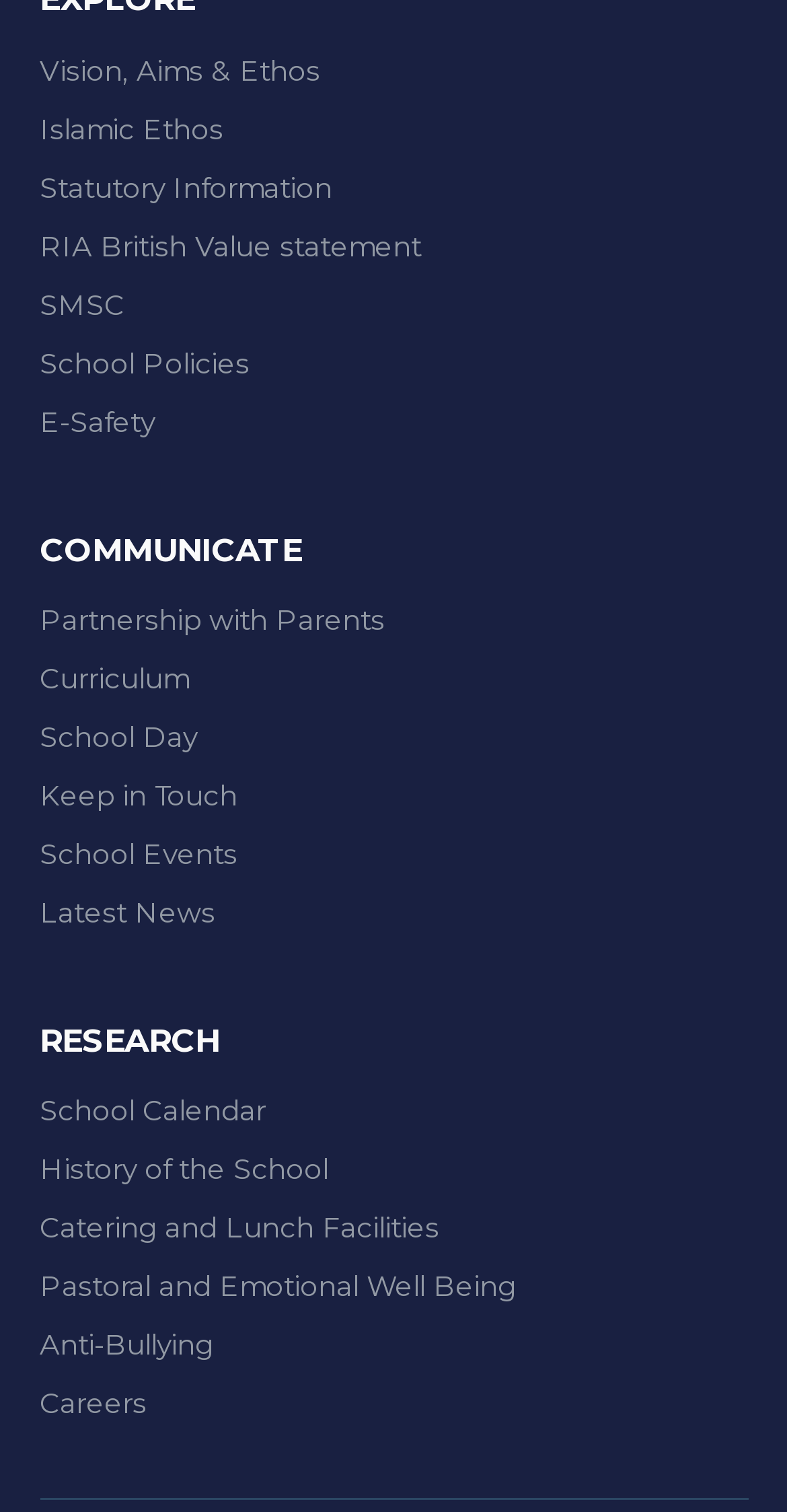Could you provide the bounding box coordinates for the portion of the screen to click to complete this instruction: "Check School Policies"?

[0.05, 0.23, 0.317, 0.251]